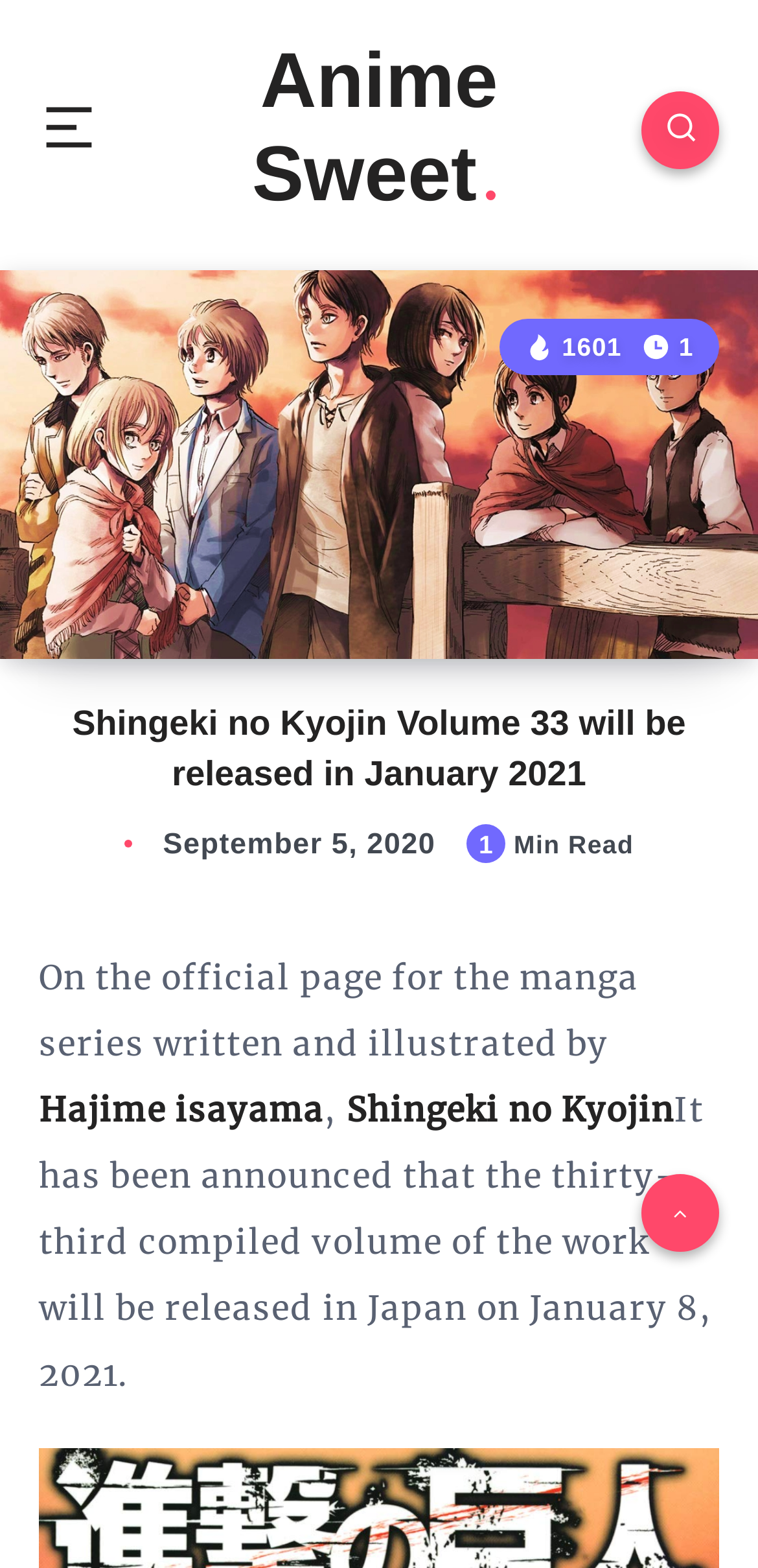Bounding box coordinates are specified in the format (top-left x, top-left y, bottom-right x, bottom-right y). All values are floating point numbers bounded between 0 and 1. Please provide the bounding box coordinate of the region this sentence describes: Anime Sweet

[0.269, 0.022, 0.731, 0.141]